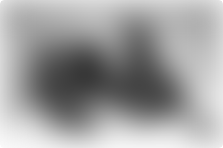Who owns Yoox Net-a-Porter?
Provide an in-depth and detailed answer to the question.

According to the caption, Yoox Net-a-Porter is owned by the luxury group Richemont, which is mentioned in the context of Mytheresa's potential bid for Yoox Net-a-Porter.